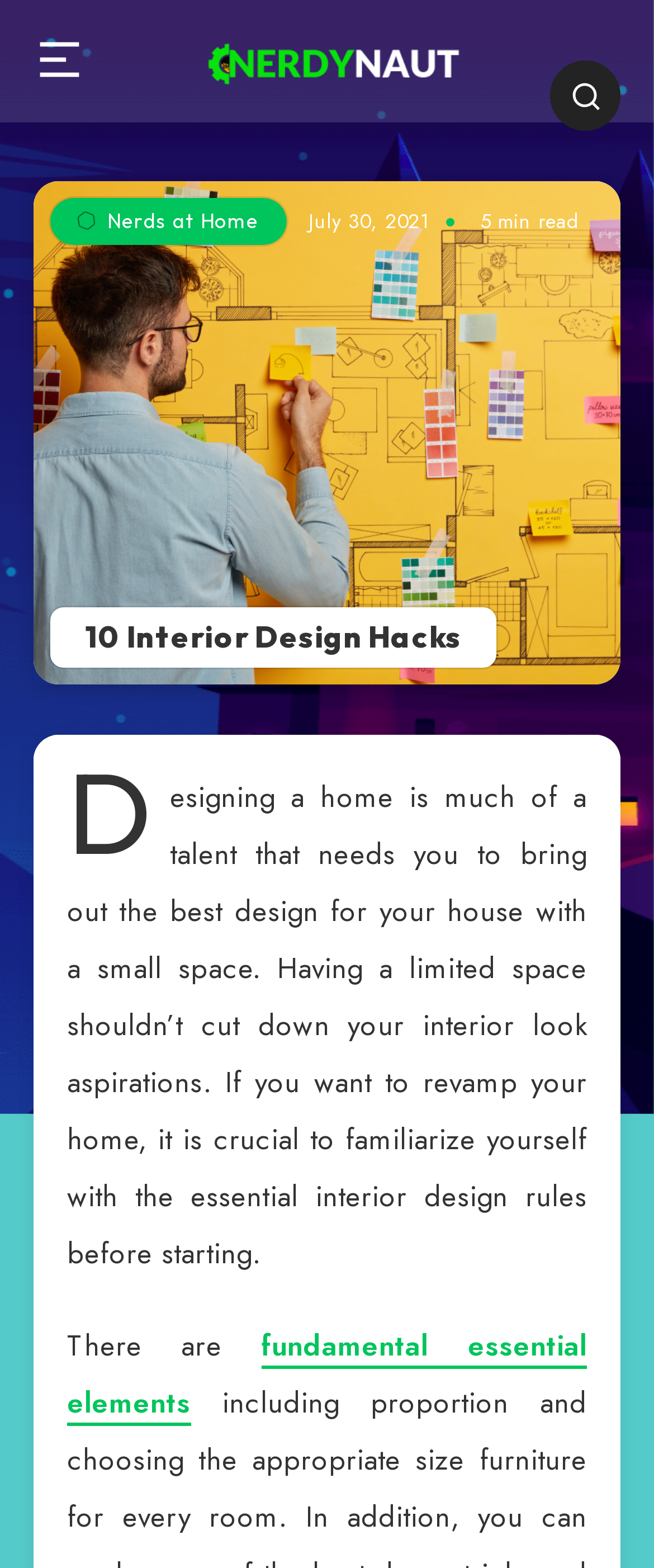Find the bounding box coordinates for the HTML element described as: "alt="Washington Health System Logo"". The coordinates should consist of four float values between 0 and 1, i.e., [left, top, right, bottom].

None